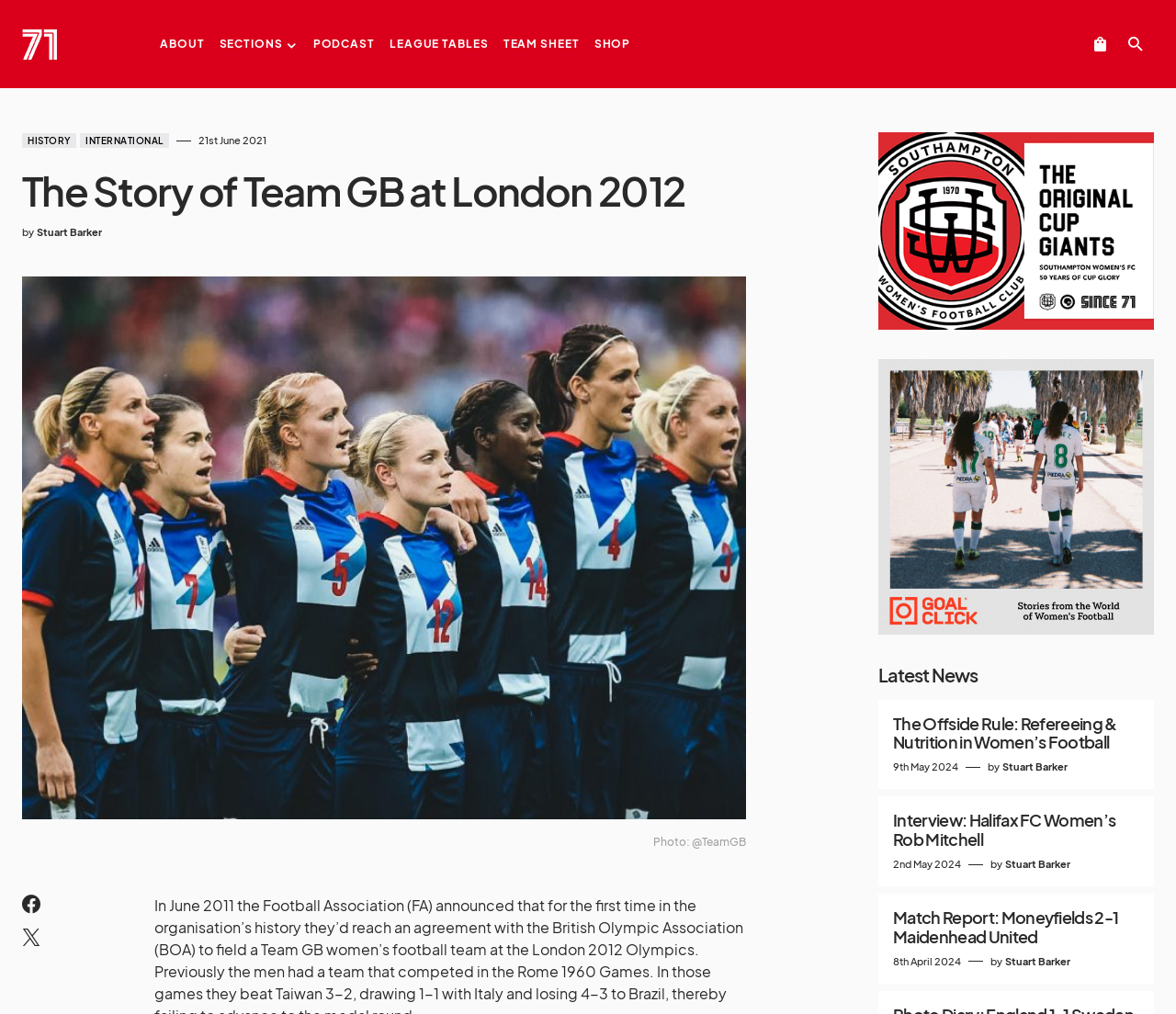Locate the bounding box coordinates of the element to click to perform the following action: 'Read the latest news'. The coordinates should be given as four float values between 0 and 1, in the form of [left, top, right, bottom].

[0.747, 0.654, 0.981, 0.675]